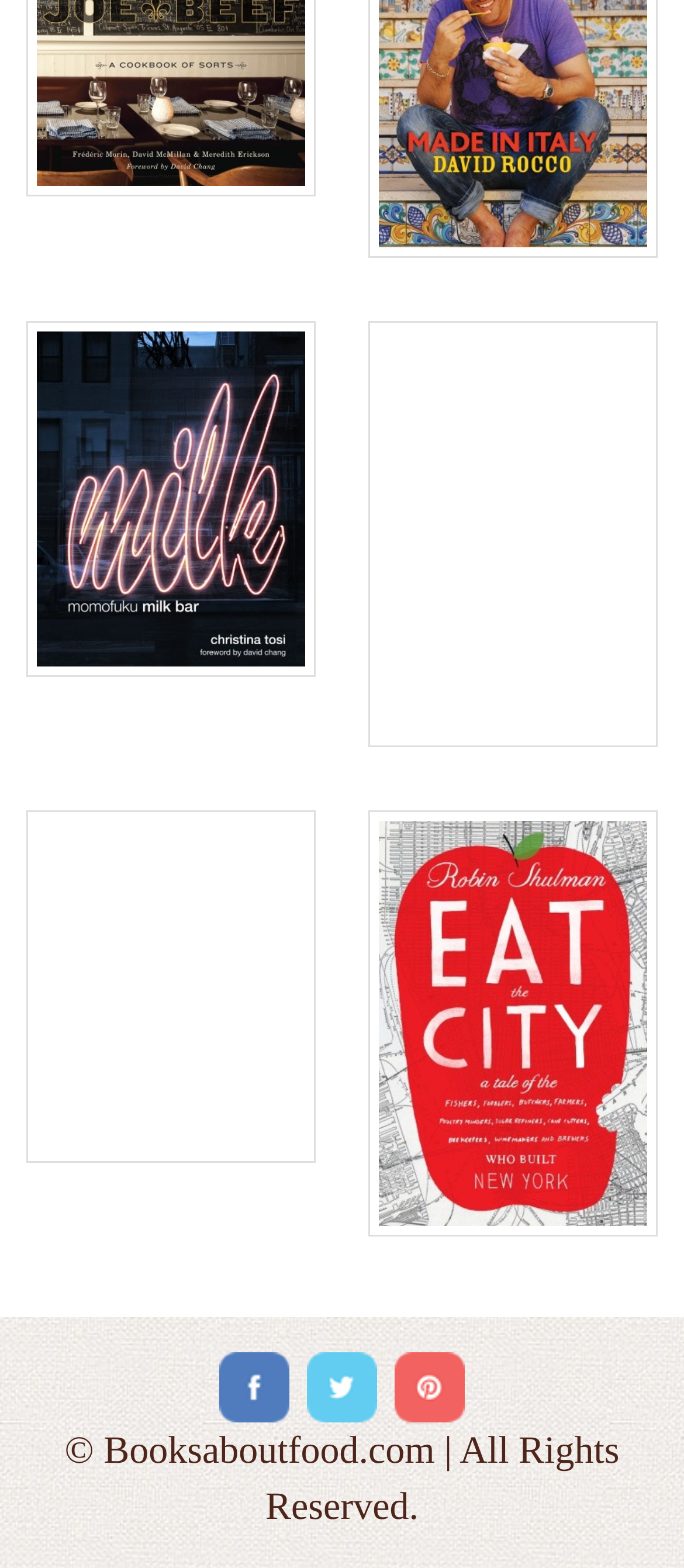Find the bounding box coordinates for the HTML element specified by: "title="Rao’s on the Grill"".

[0.038, 0.517, 0.462, 0.741]